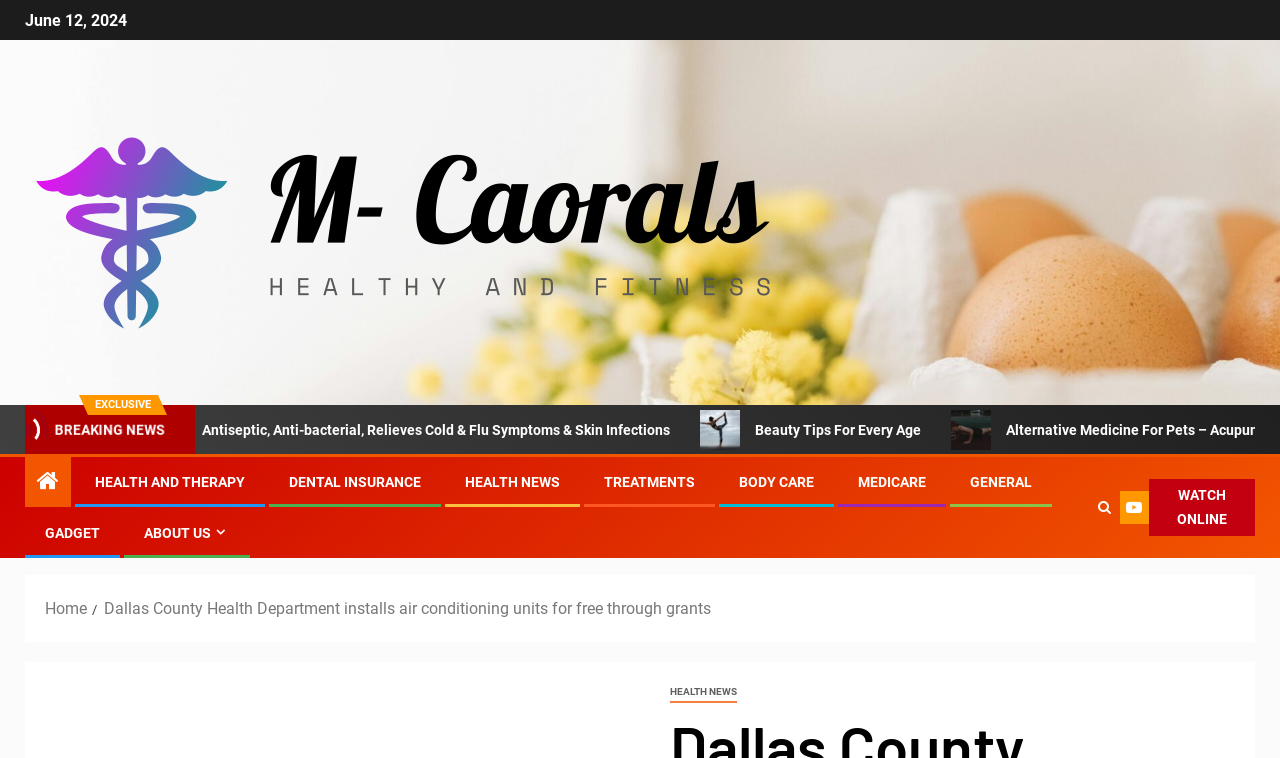Please provide the bounding box coordinates for the element that needs to be clicked to perform the following instruction: "Click on M- Caorals". The coordinates should be given as four float numbers between 0 and 1, i.e., [left, top, right, bottom].

[0.02, 0.279, 0.705, 0.304]